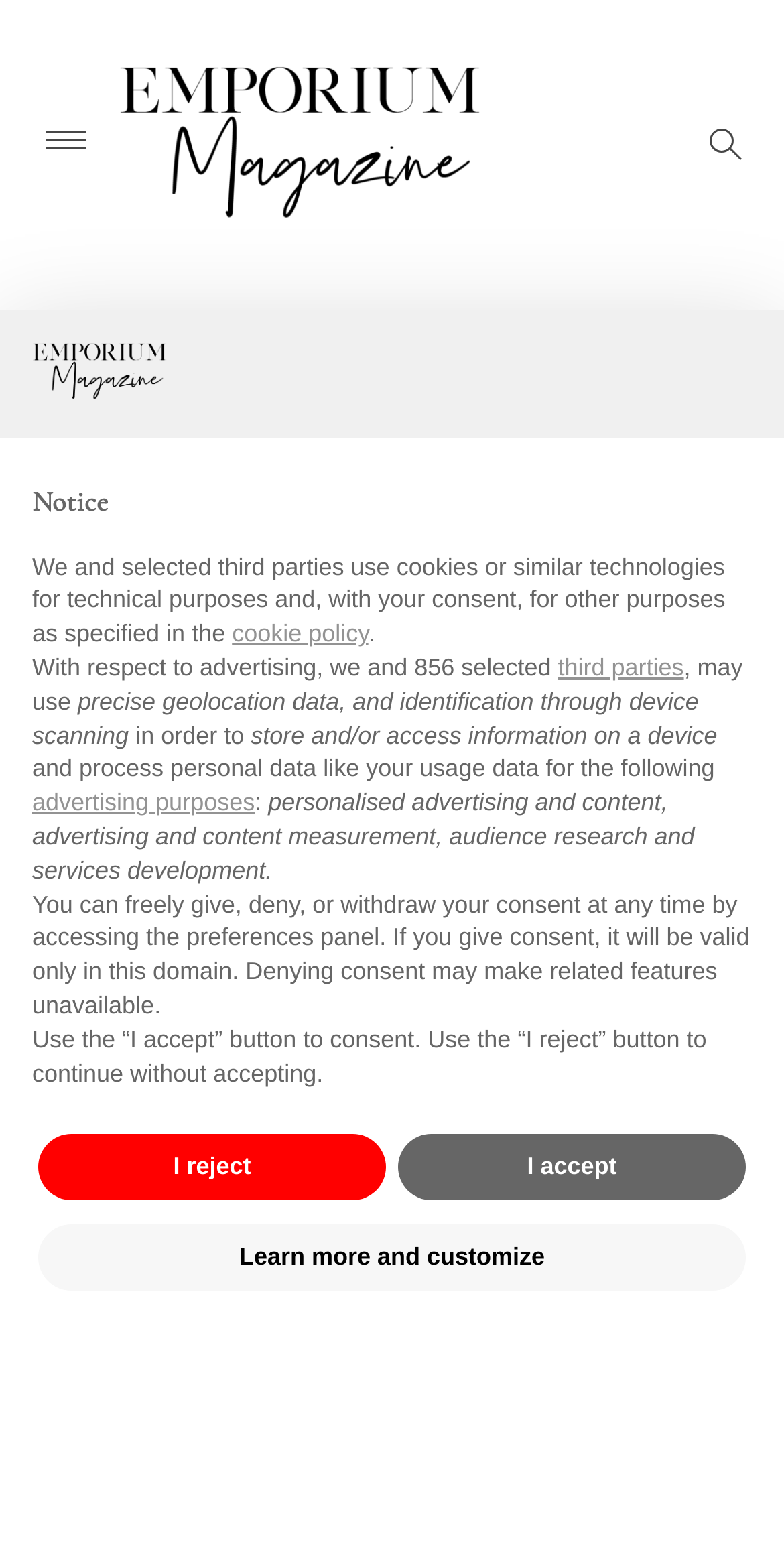Find the main header of the webpage and produce its text content.

Erosantorini Family Two Bedroom Suite Santorini